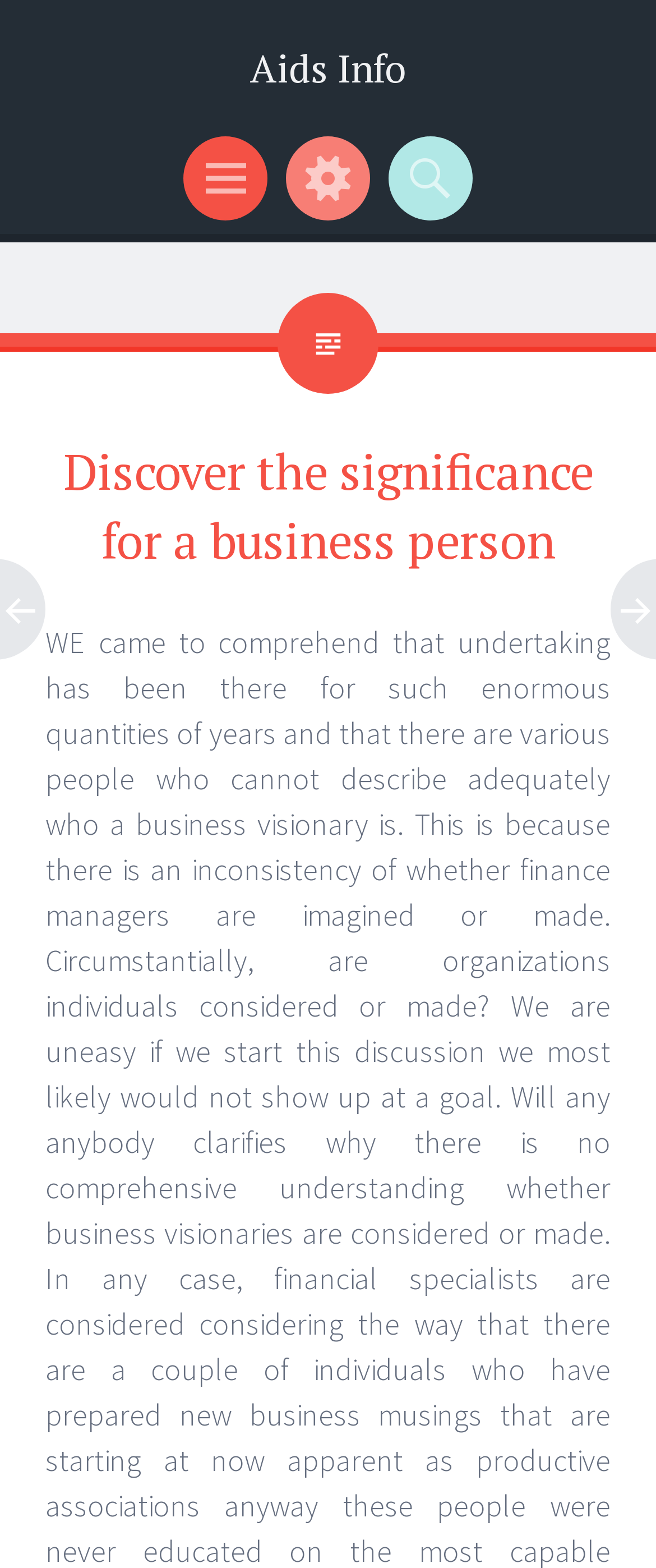Identify the bounding box for the given UI element using the description provided. Coordinates should be in the format (top-left x, top-left y, bottom-right x, bottom-right y) and must be between 0 and 1. Here is the description: Aids Info

[0.381, 0.027, 0.619, 0.06]